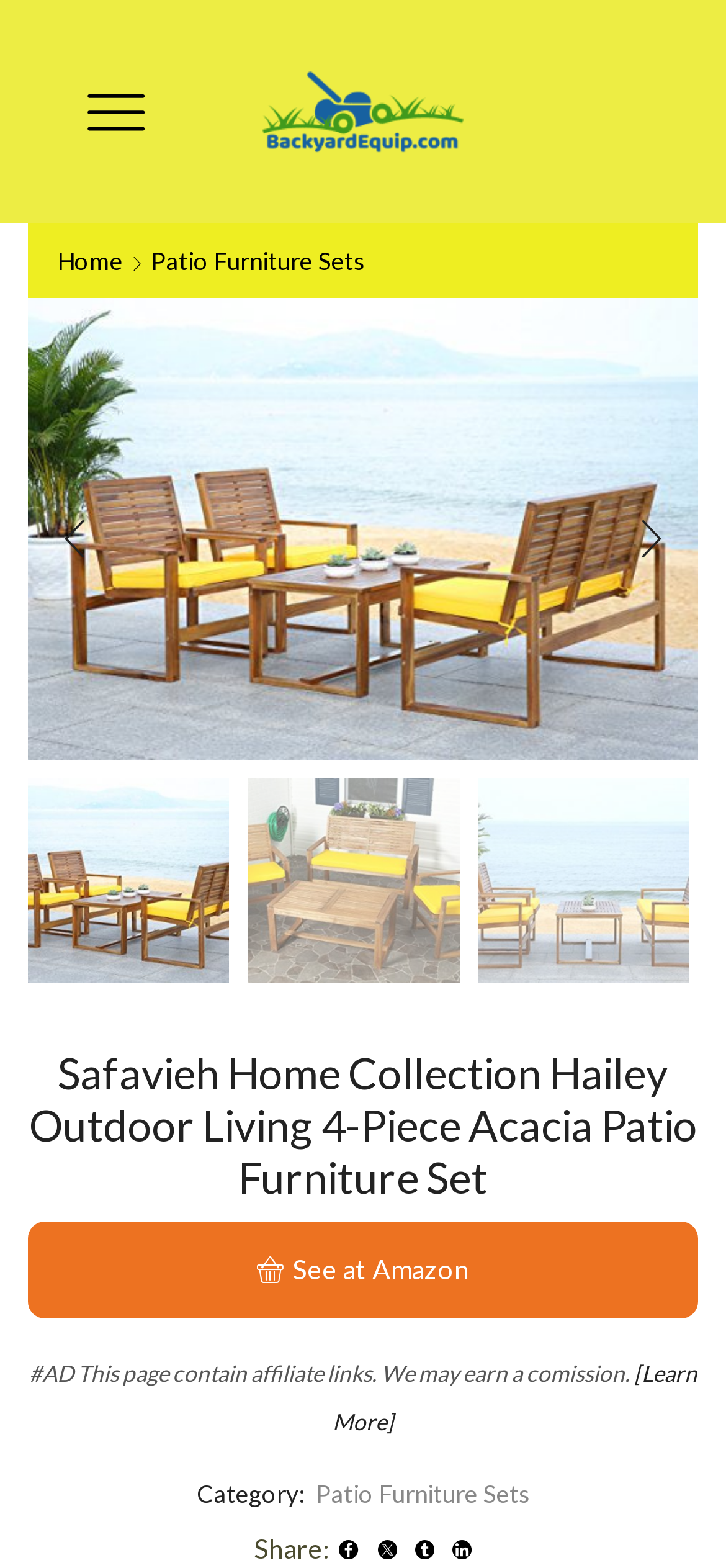Provide the bounding box coordinates for the area that should be clicked to complete the instruction: "Go to the 'Patio Furniture Sets' category".

[0.427, 0.943, 0.729, 0.962]